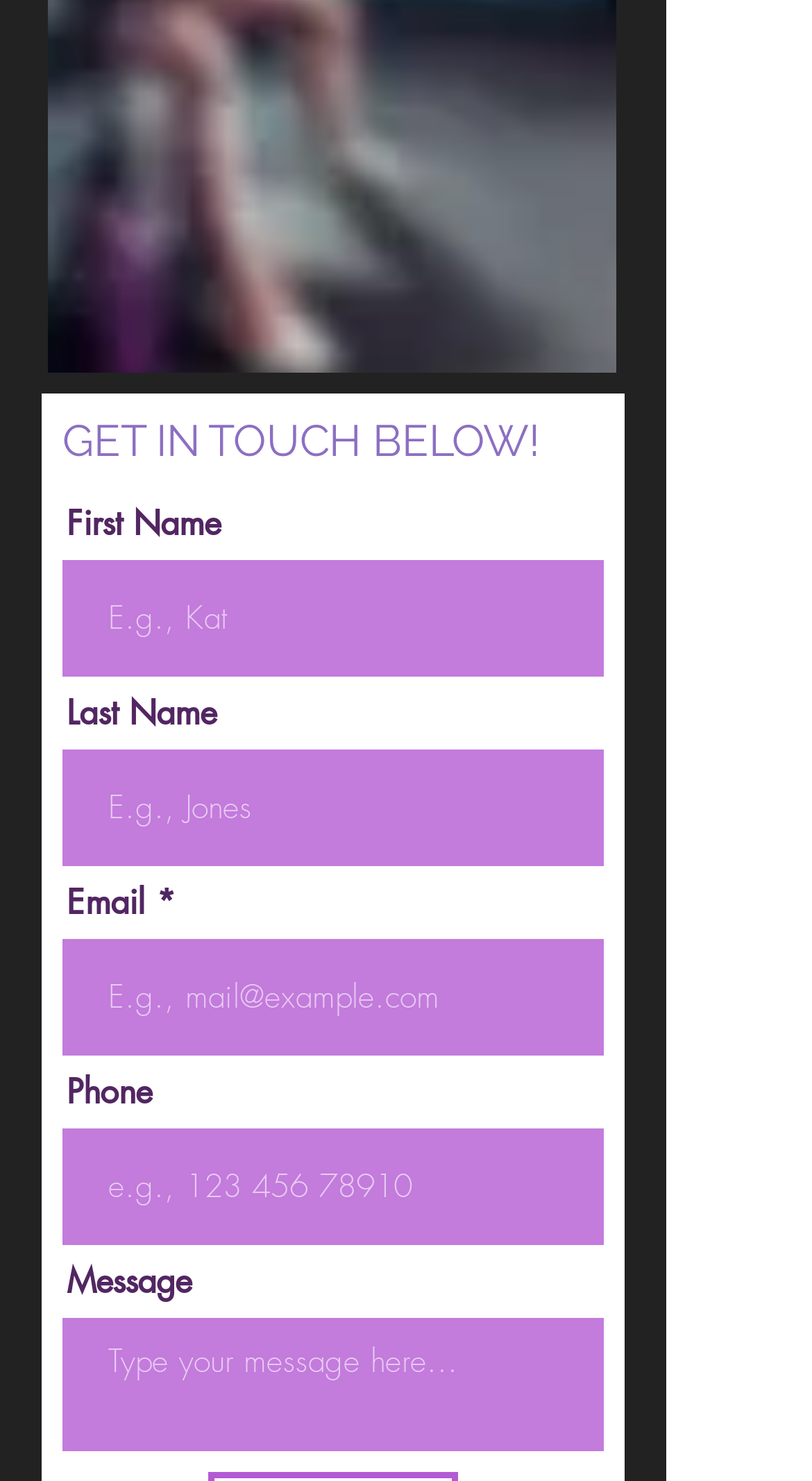How many characters are in the text 'GET IN TOUCH BELOW!'?
Please interpret the details in the image and answer the question thoroughly.

The text 'GET IN TOUCH BELOW!' contains 19 characters, which can be counted by examining the heading element with the text 'GET IN TOUCH BELOW!' and bounding box coordinates [0.077, 0.28, 0.744, 0.315].